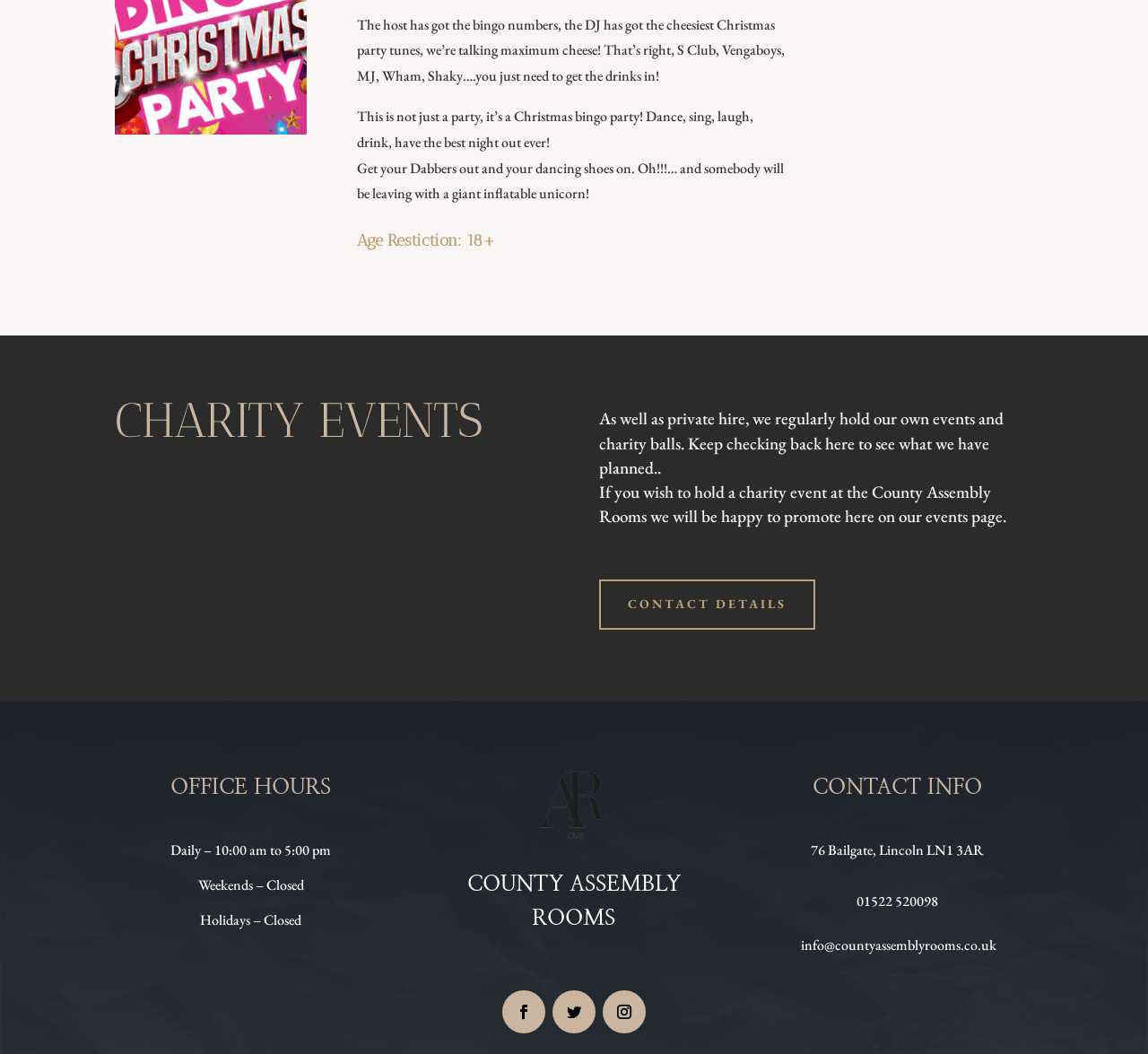What is the office hours of the County Assembly Rooms?
Please provide an in-depth and detailed response to the question.

The office hours of the County Assembly Rooms are mentioned in the StaticText element 'Daily – 10:00 am to 5:00 pm' which is located at the bottom of the webpage, under the 'OFFICE HOURS' heading.